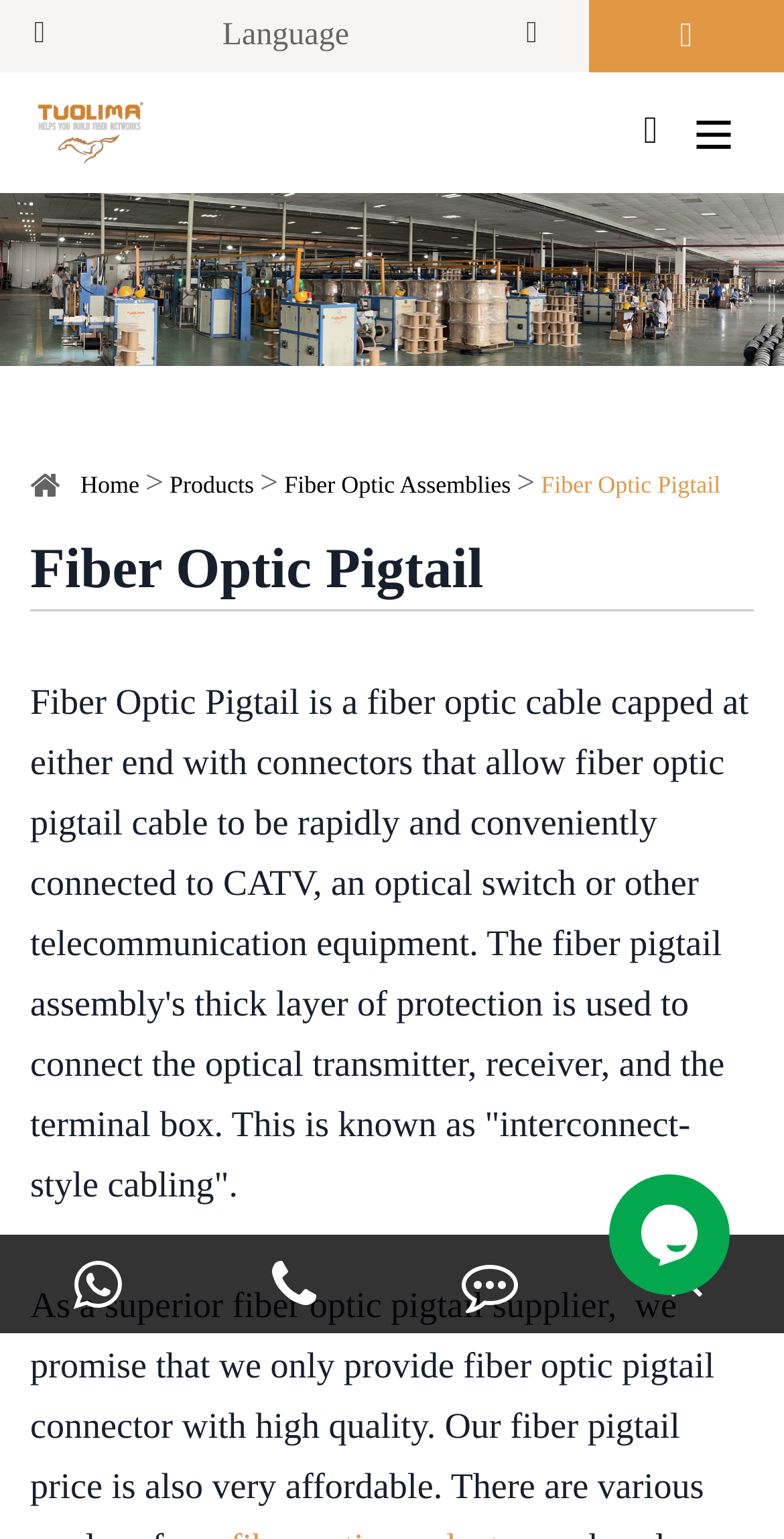Locate the bounding box coordinates of the element to click to perform the following action: 'Contact via WhatsApp'. The coordinates should be given as four float values between 0 and 1, in the form of [left, top, right, bottom].

[0.0, 0.802, 0.25, 0.866]